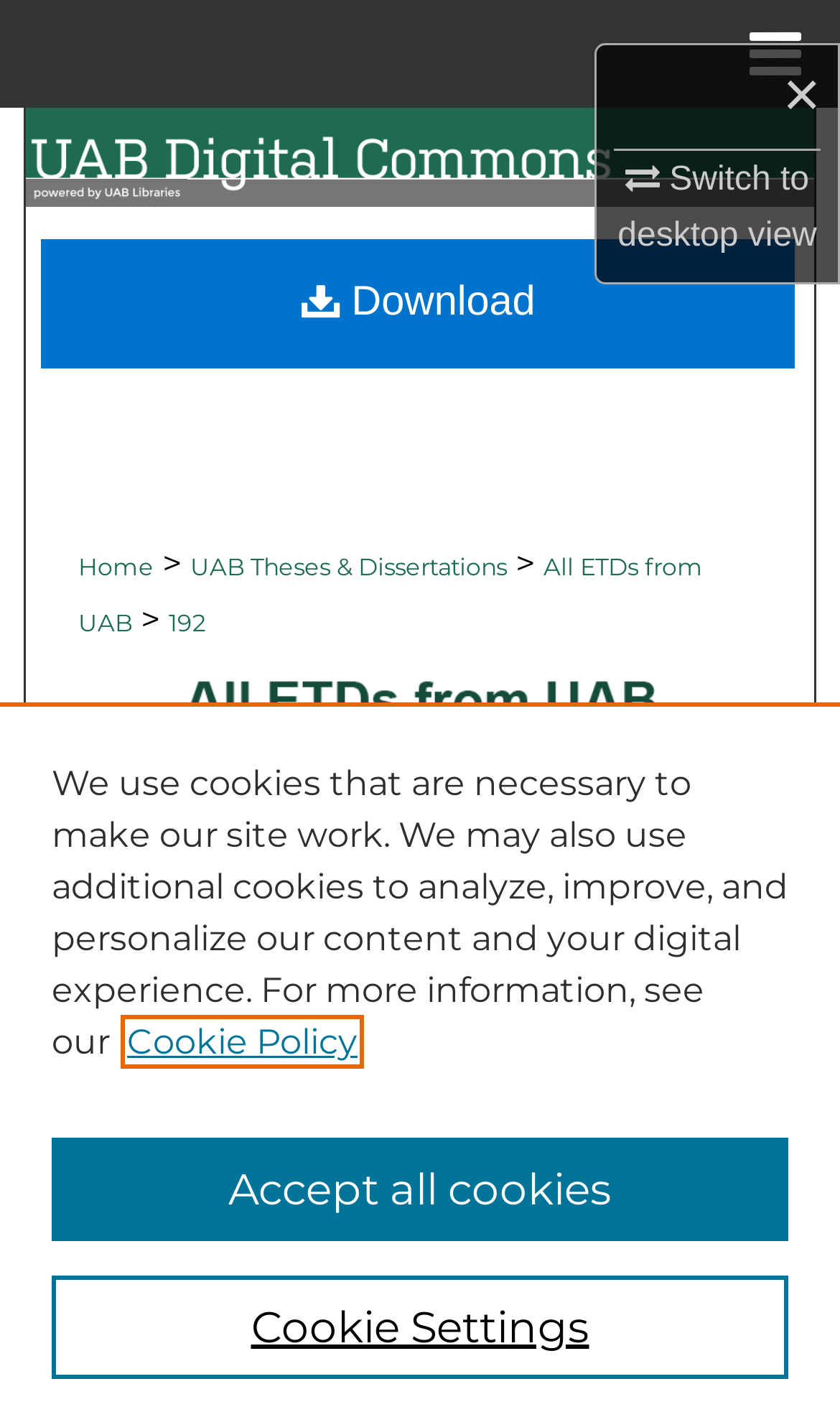How many buttons are in the privacy alert dialog?
Use the screenshot to answer the question with a single word or phrase.

2